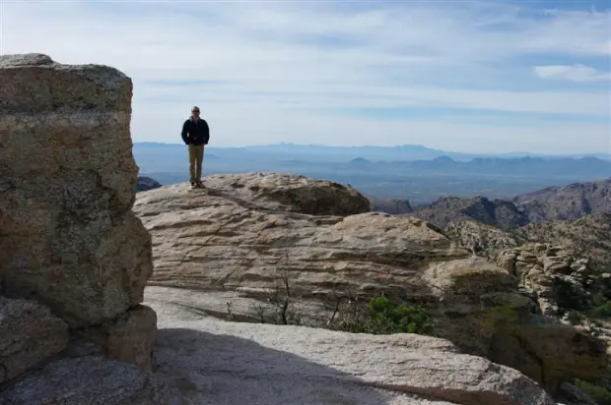Answer the question briefly using a single word or phrase: 
What is the Windy Point overlook known for?

Outdoor adventures and scenic vistas